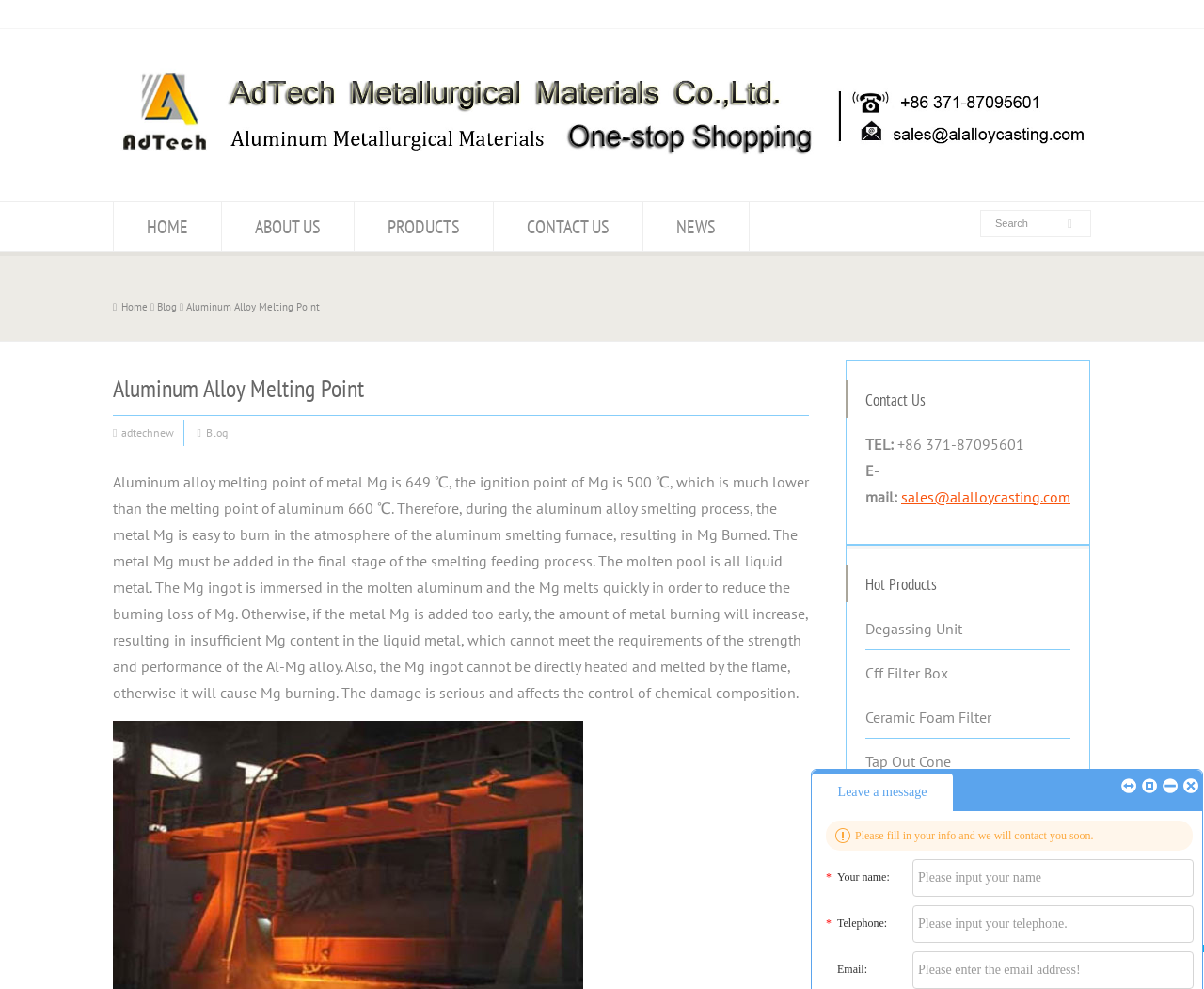Please specify the bounding box coordinates for the clickable region that will help you carry out the instruction: "Search for something".

None